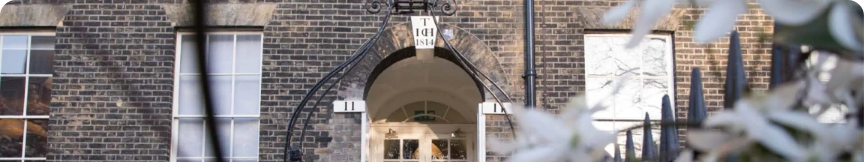Provide a comprehensive description of the image.

The image showcases the entrance to 11KBW, a renowned civil law chambers. The building features an elegant archway framed by classic brickwork, creating a prestigious ambiance. Prominently displayed above the entrance is a sign reading "11," indicating the address. Flanking the entrance are large, inviting doors that lead into the chambers. This visual representation captures the professional and welcoming nature of 11KBW, emphasizing their commitment to providing high-quality legal services in various areas of law. The image is complemented by hints of surrounding foliage, adding a touch of life to the architectural detail.